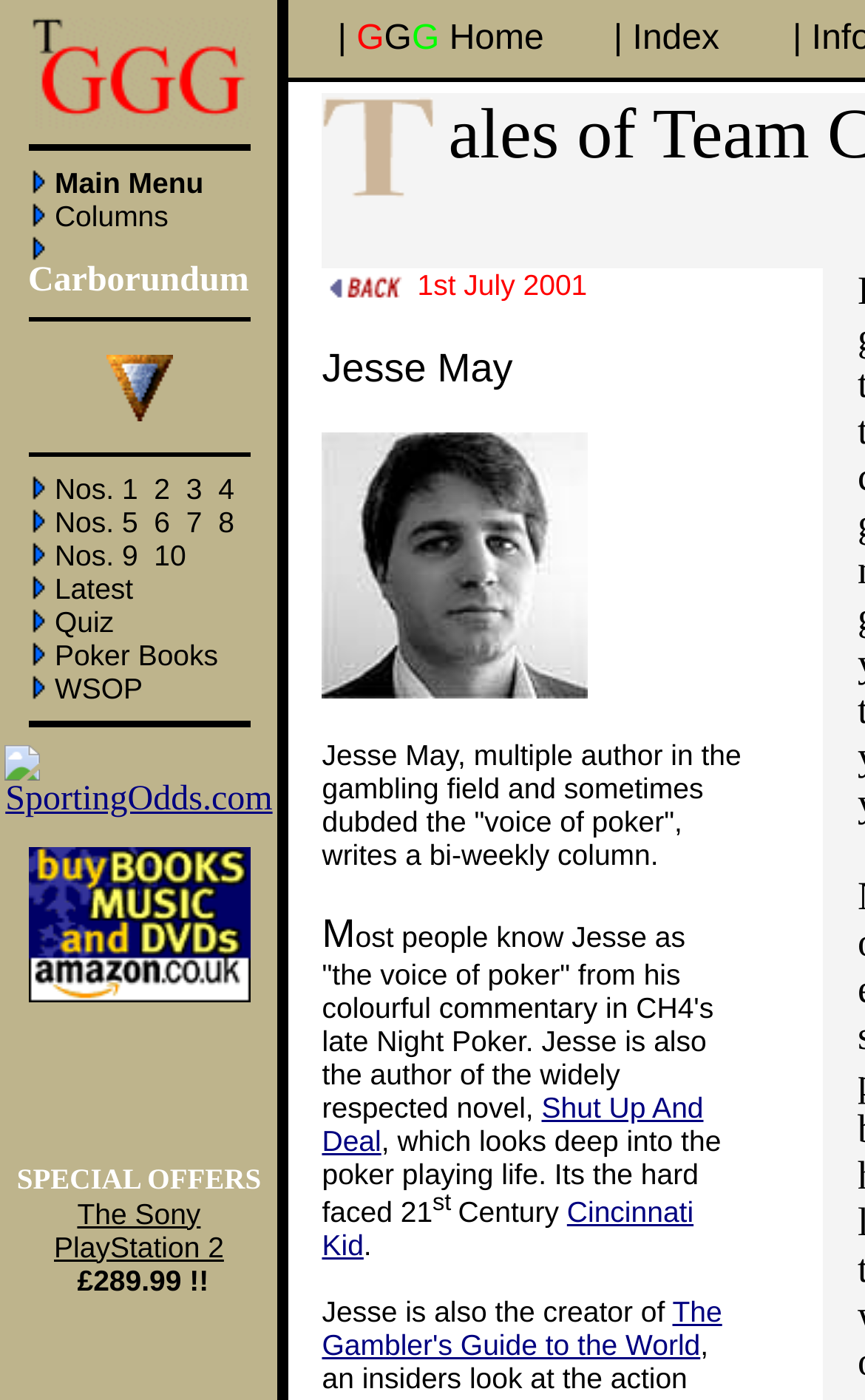Please locate the bounding box coordinates for the element that should be clicked to achieve the following instruction: "Click on the 'Main Menu' link". Ensure the coordinates are given as four float numbers between 0 and 1, i.e., [left, top, right, bottom].

[0.063, 0.119, 0.235, 0.143]